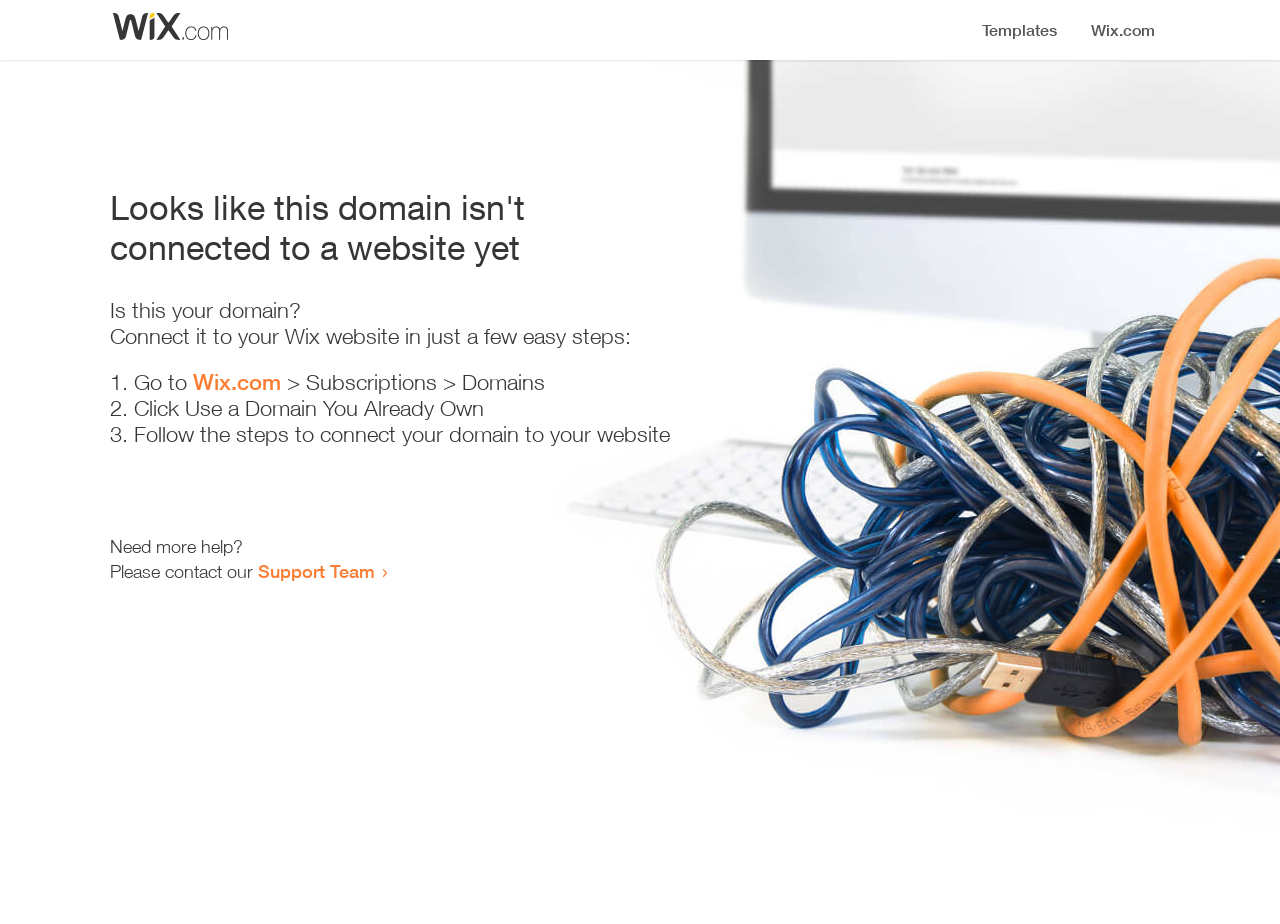Where can I go to connect my domain?
Look at the screenshot and respond with a single word or phrase.

Wix.com